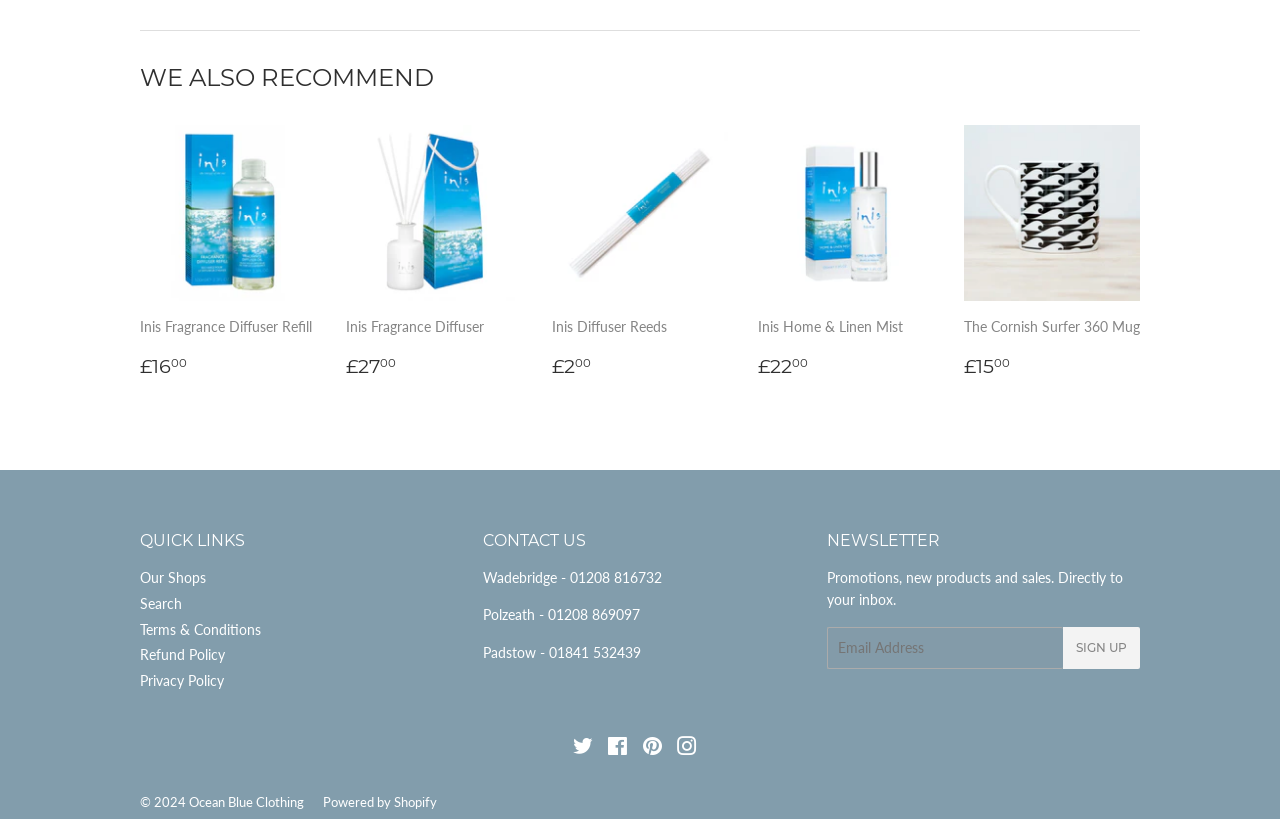Find the bounding box coordinates of the clickable area that will achieve the following instruction: "Contact Wadebridge store".

[0.378, 0.694, 0.517, 0.715]